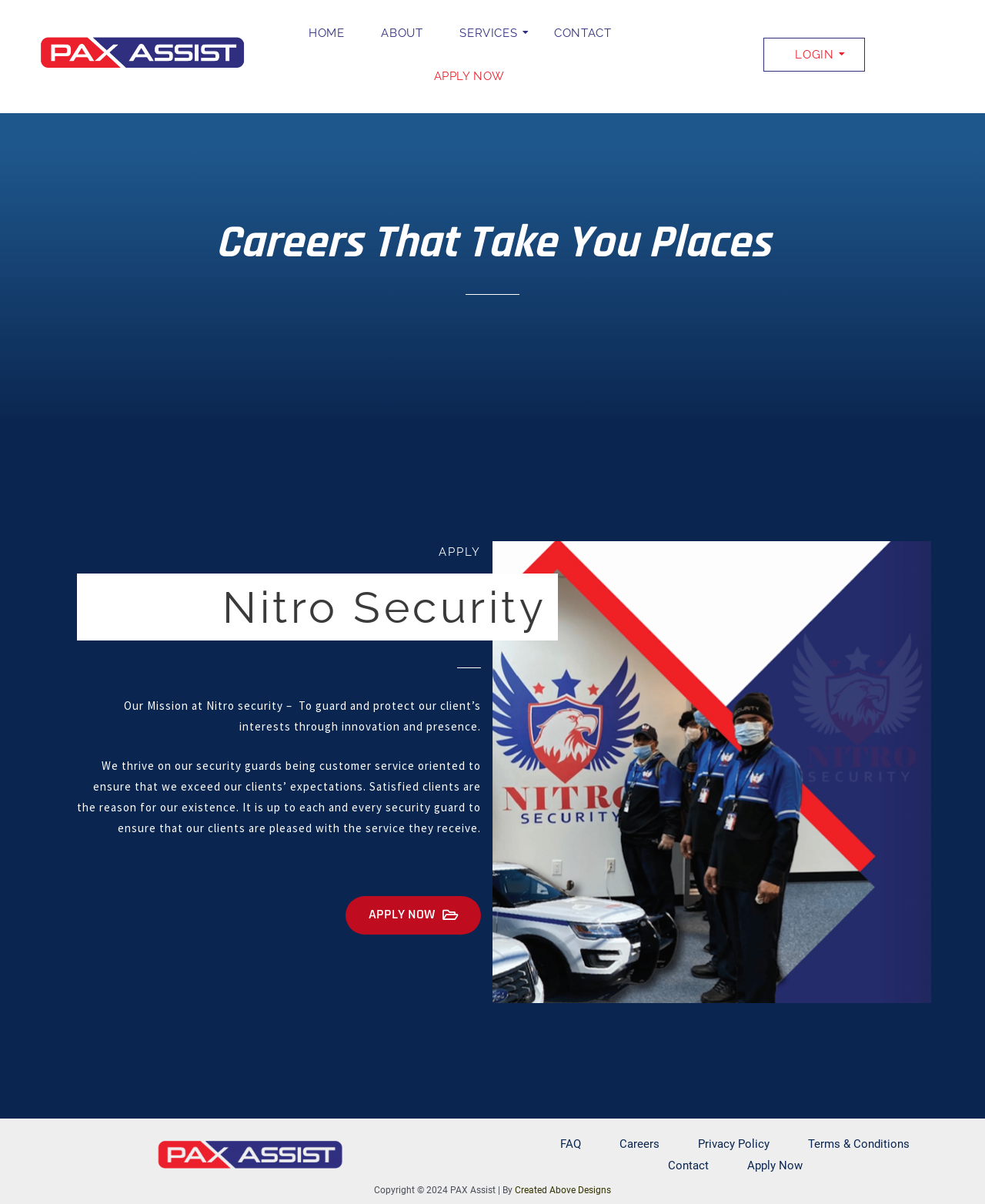Identify the bounding box coordinates of the specific part of the webpage to click to complete this instruction: "Go to HOME".

[0.304, 0.01, 0.359, 0.045]